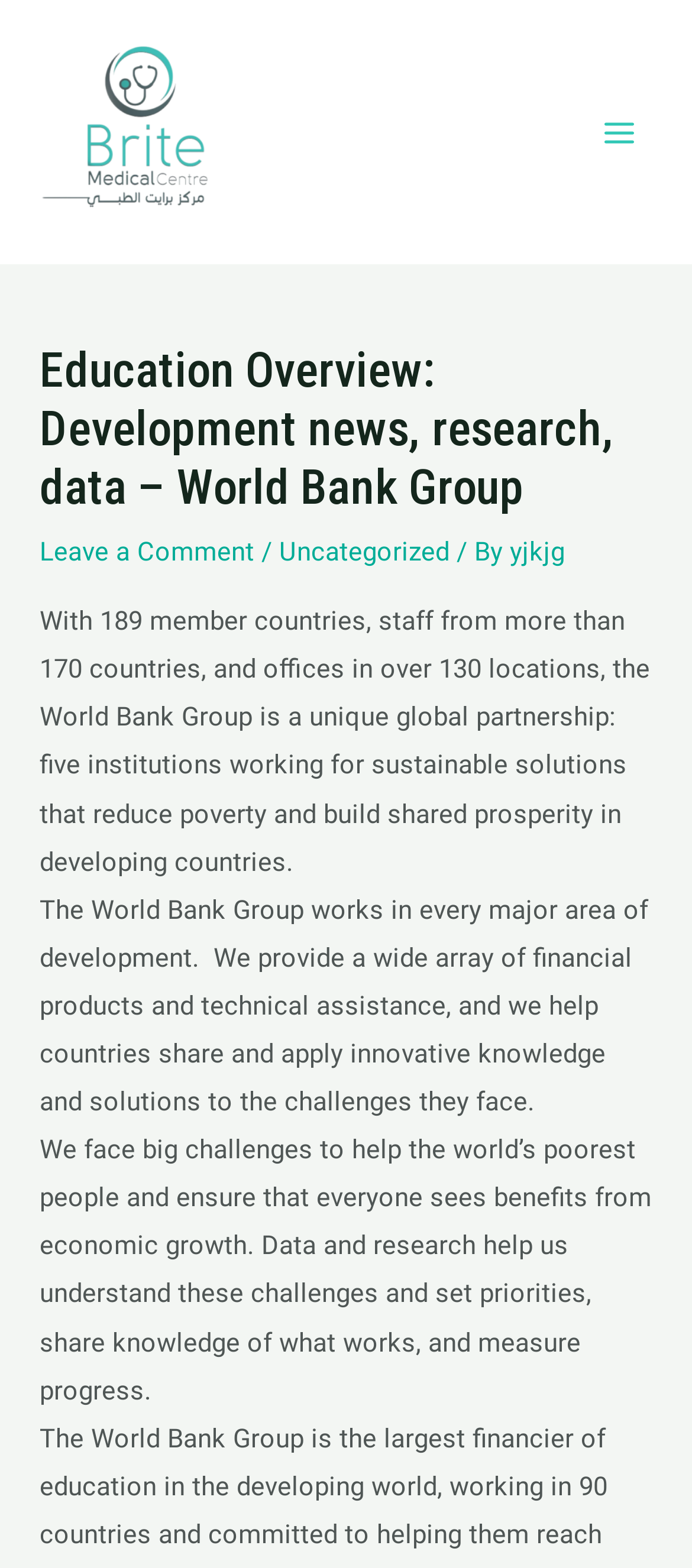Create a full and detailed caption for the entire webpage.

The webpage is about the Education Overview of the World Bank Group, with a focus on development news, research, and data. At the top left, there is a link to "Brite Medical Centre" accompanied by an image with the same name. 

On the top right, there is a button labeled "Main Menu" with an image beside it. Below the button, there is a header section that spans almost the entire width of the page. The header contains a heading that repeats the title "Education Overview: Development news, research, data – World Bank Group". 

To the right of the heading, there are three links: "Leave a Comment", "Uncategorized", and "yjkjg", separated by forward slashes. Below the header, there are three paragraphs of text that describe the World Bank Group's mission and activities. The first paragraph explains the group's global partnership and its goal of reducing poverty and building shared prosperity. 

The second paragraph outlines the group's work in various areas of development, including financial products and technical assistance. The third paragraph highlights the challenges the group faces in helping the poorest people and ensuring economic growth benefits everyone, emphasizing the importance of data and research in understanding these challenges.